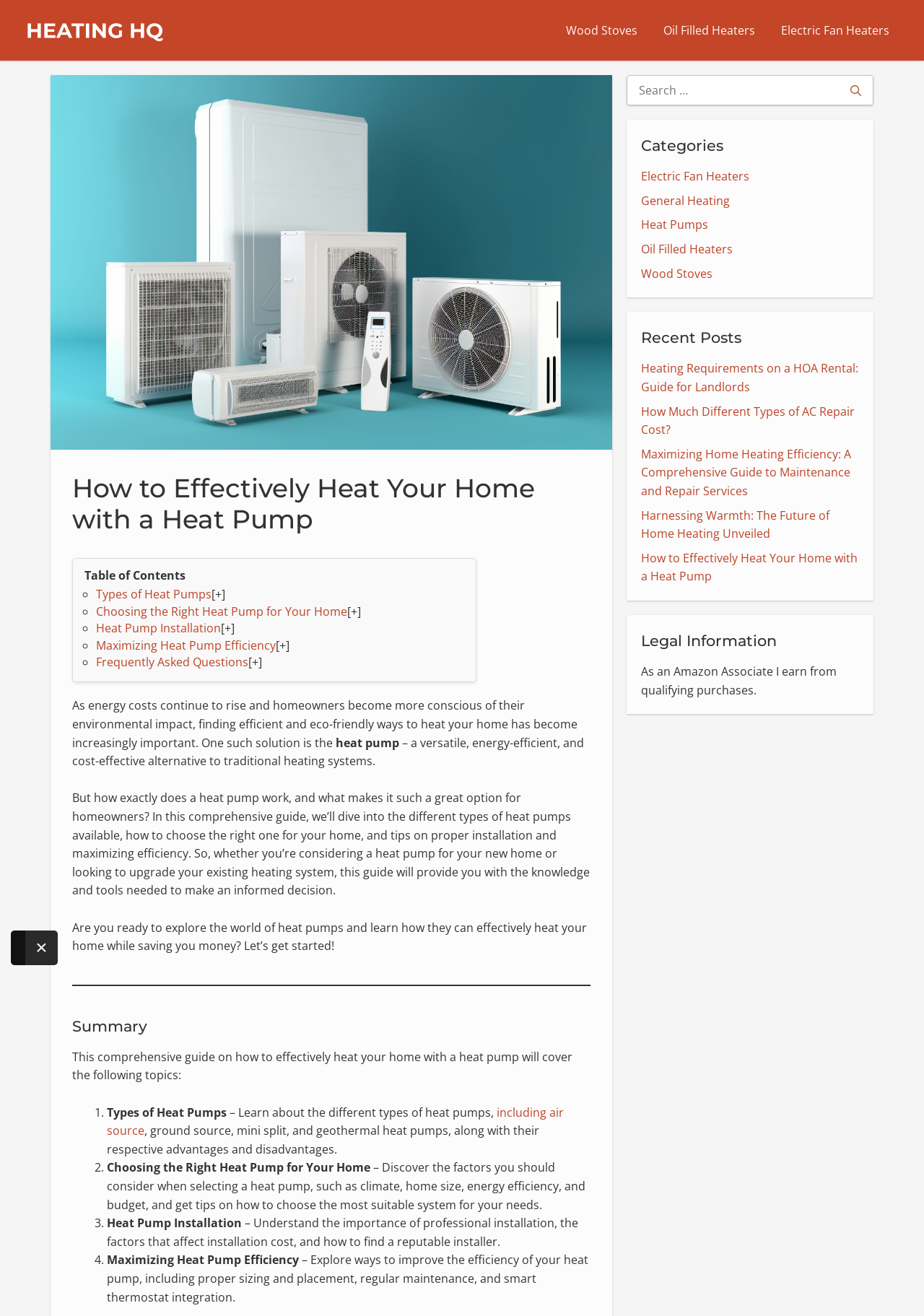Please specify the bounding box coordinates of the clickable section necessary to execute the following command: "Click on the 'Close ×' button".

[0.027, 0.707, 0.062, 0.733]